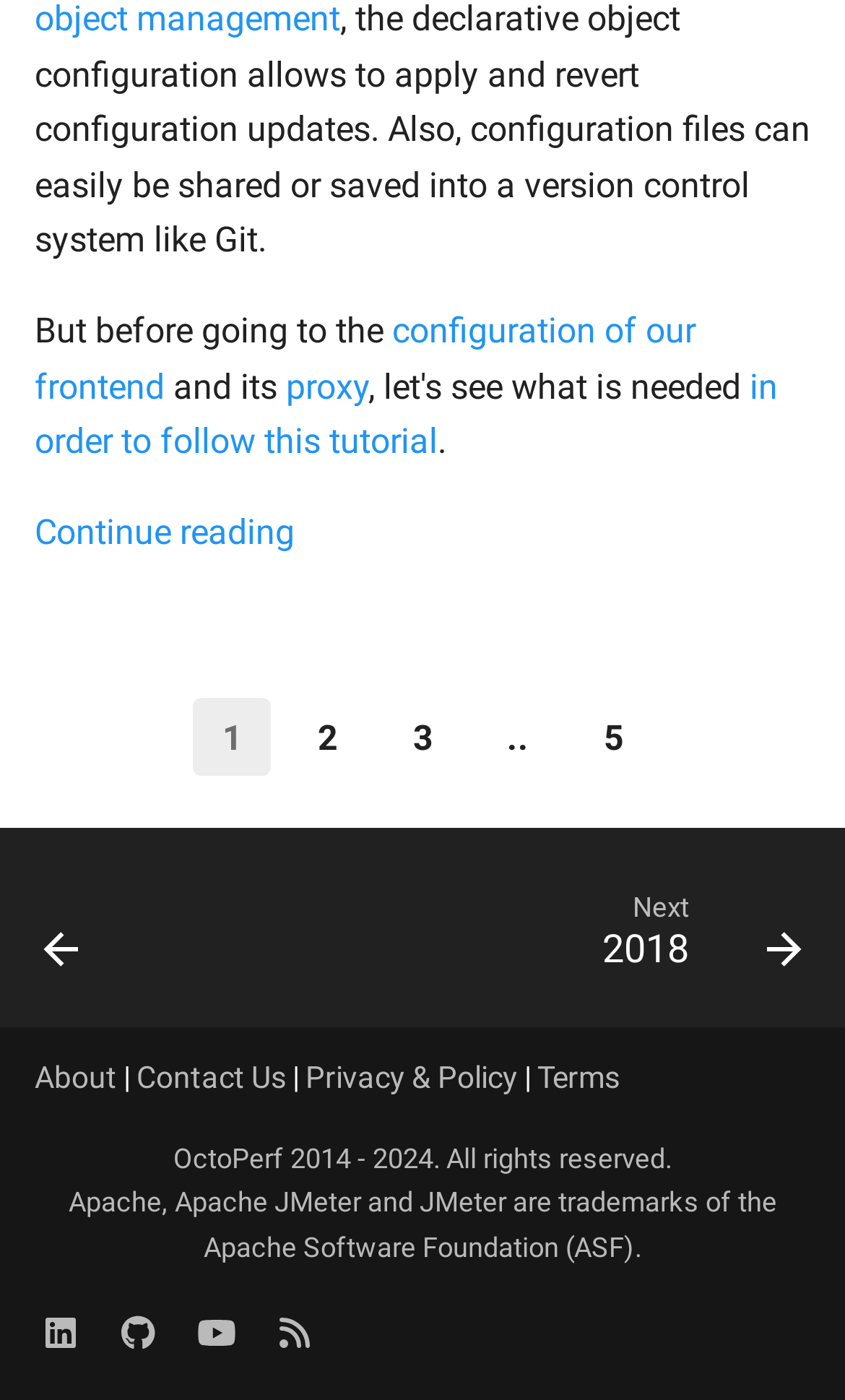What is the tutorial about?
Use the screenshot to answer the question with a single word or phrase.

configuration of frontend and proxy